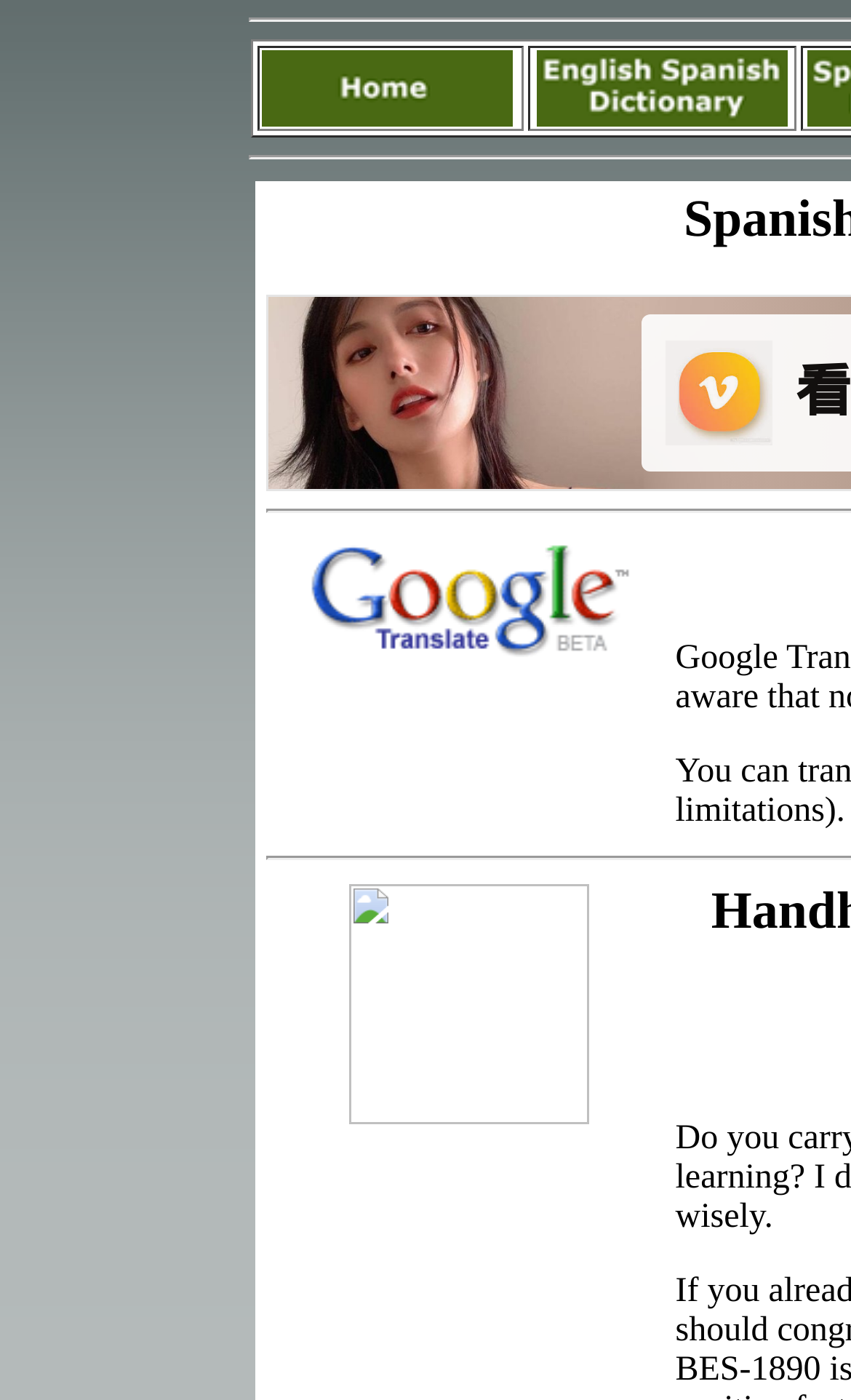How many columns are there in the table?
Answer the question using a single word or phrase, according to the image.

1